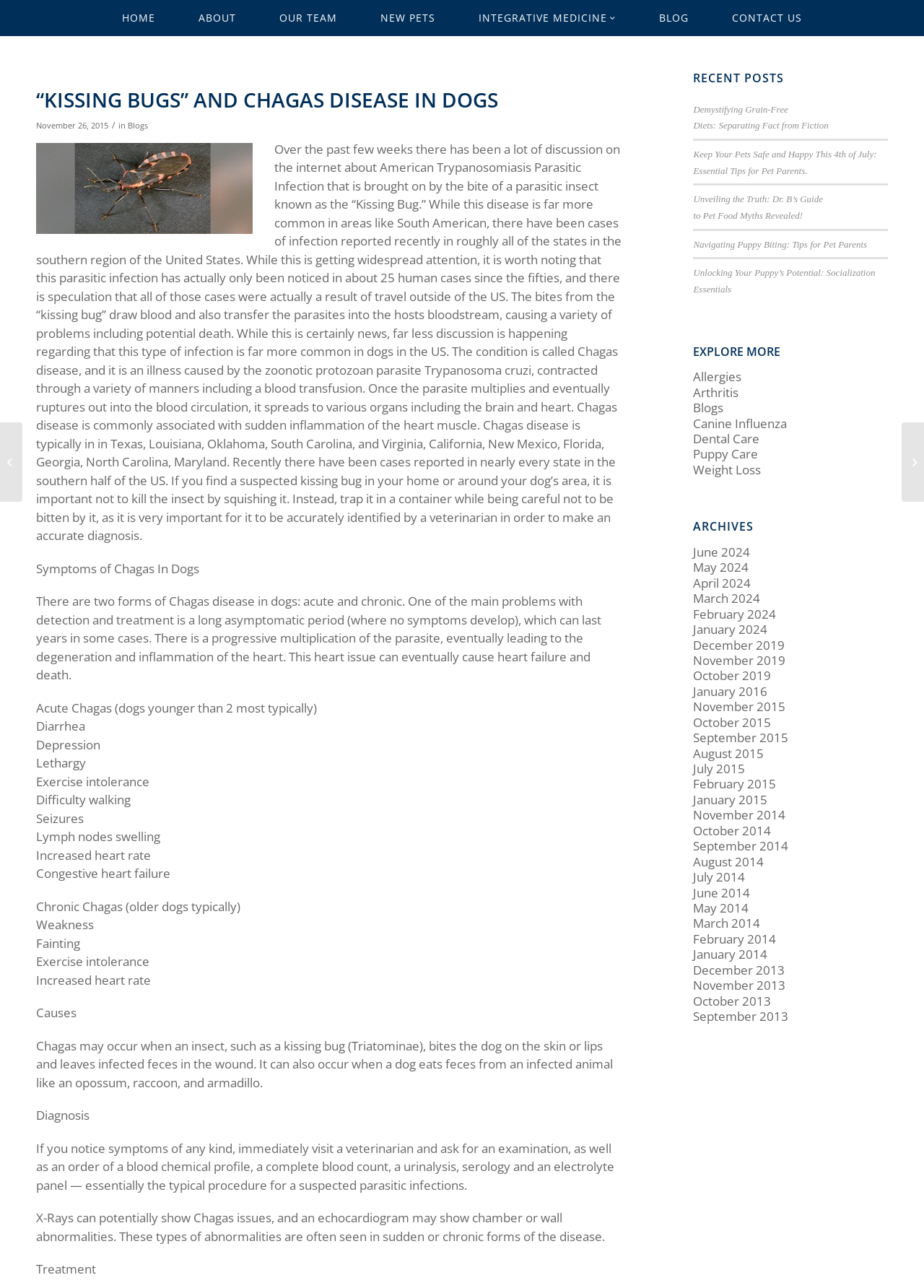How can Chagas disease be diagnosed?
Please interpret the details in the image and answer the question thoroughly.

The diagnosis of Chagas disease involves a series of tests including a blood chemical profile, complete blood count, urinalysis, serology, and electrolyte panel, as mentioned in the blog post 'If you notice symptoms of any kind, immediately visit a veterinarian and ask for an examination, as well as an order of a blood chemical profile, a complete blood count, a urinalysis, serology and an electrolyte panel — essentially the typical procedure for a suspected parasitic infections'.